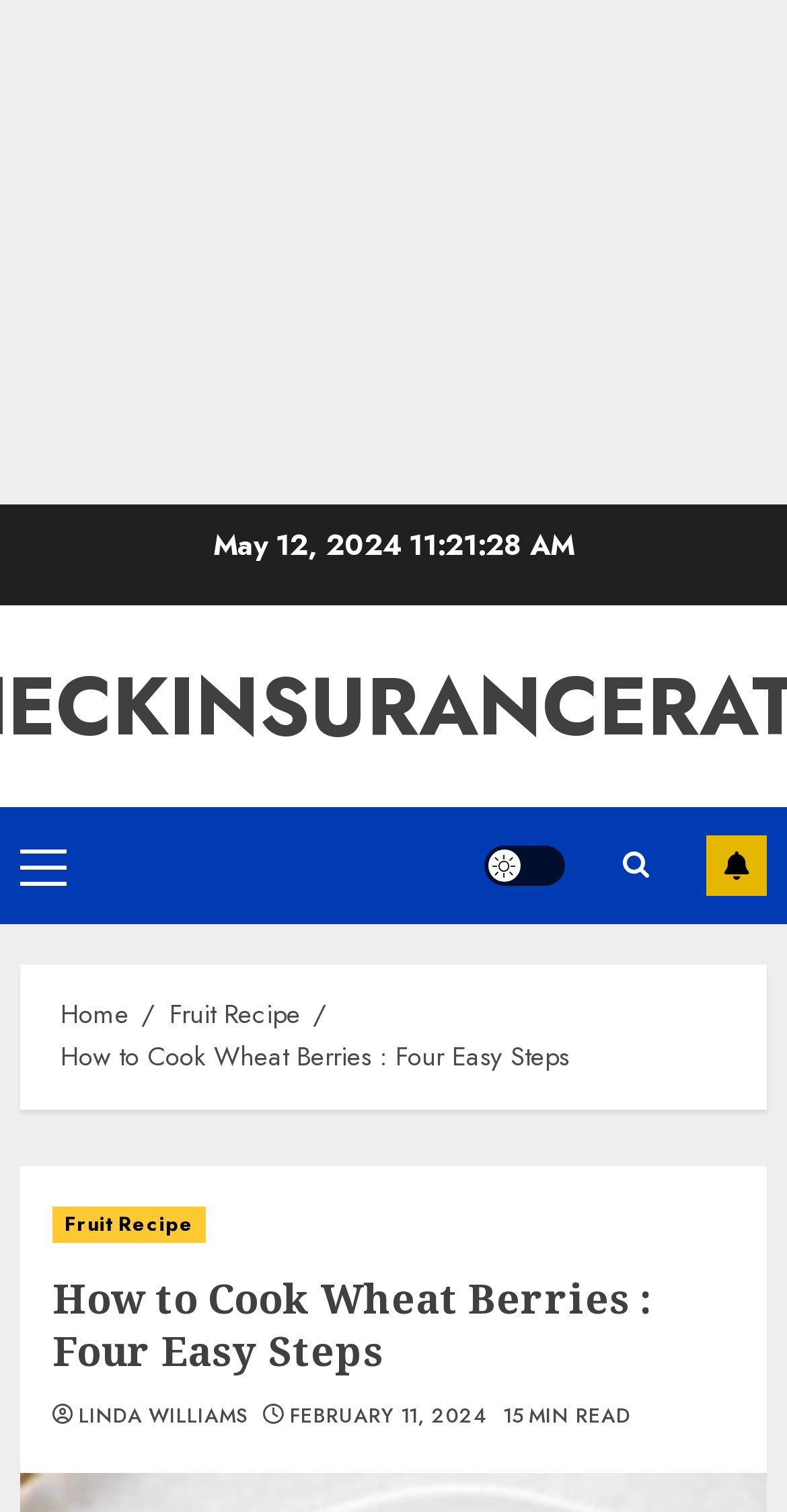Please find the bounding box coordinates of the element that needs to be clicked to perform the following instruction: "Toggle the Light/Dark Button". The bounding box coordinates should be four float numbers between 0 and 1, represented as [left, top, right, bottom].

[0.615, 0.559, 0.718, 0.586]